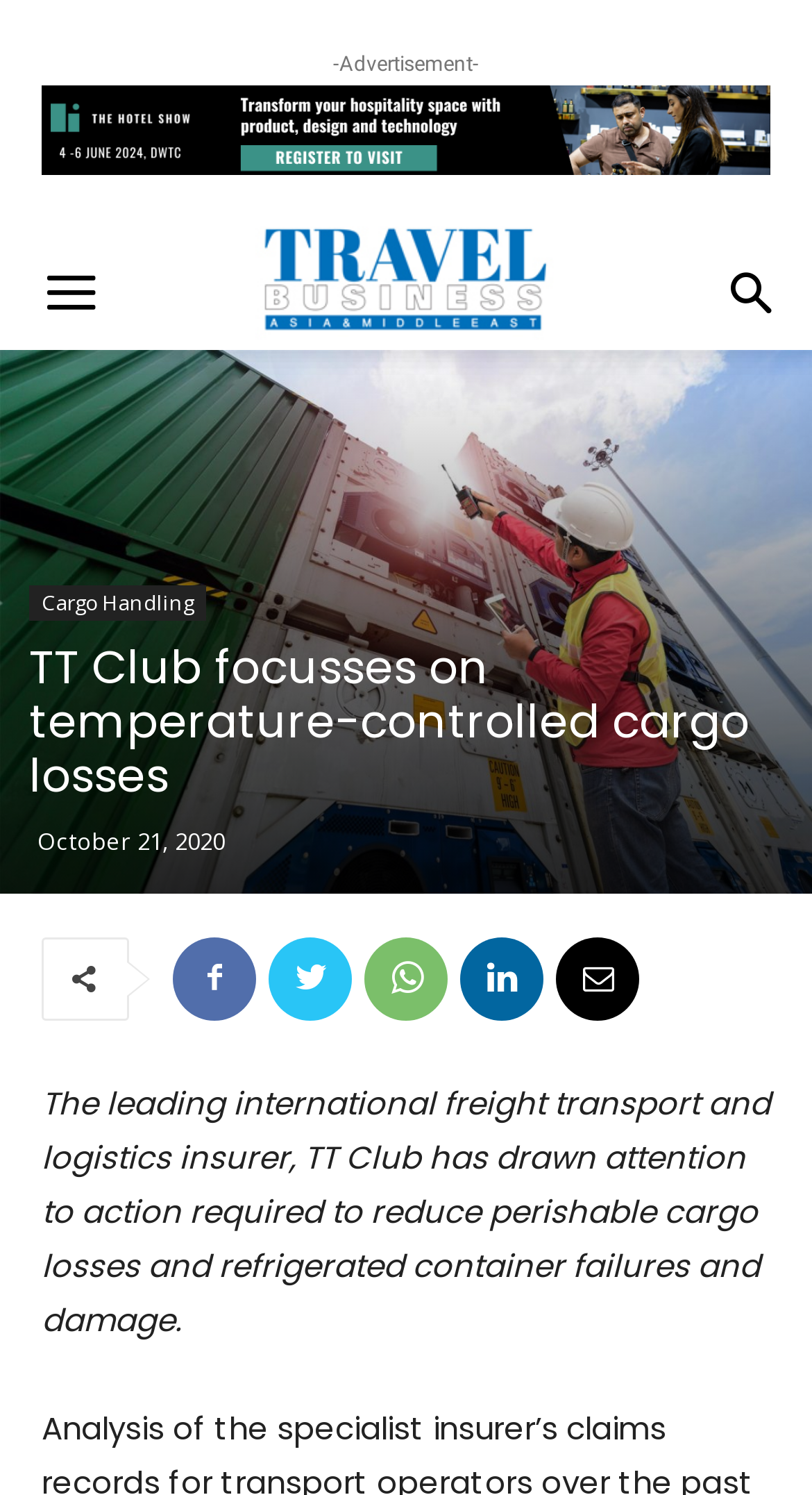Explain the webpage's layout and main content in detail.

The webpage is about TT Club's focus on reducing perishable cargo losses and refrigerated container failures and damage. At the top, there is a banner advertisement with an image. Below the advertisement, there is a link with an icon and an image with the text "Travel Business". On the right side of the page, there are two icons, one with a share symbol and another with a bookmark symbol.

The main content of the page is divided into sections. The first section has a heading that reads "TT Club focusses on temperature-controlled cargo losses" and a subheading that indicates the article was published on October 21, 2020. Below the heading, there are five social media links with icons.

The main article text is a single paragraph that summarizes the content, stating that TT Club, a leading international freight transport and logistics insurer, has drawn attention to the need to reduce perishable cargo losses and refrigerated container failures and damage.